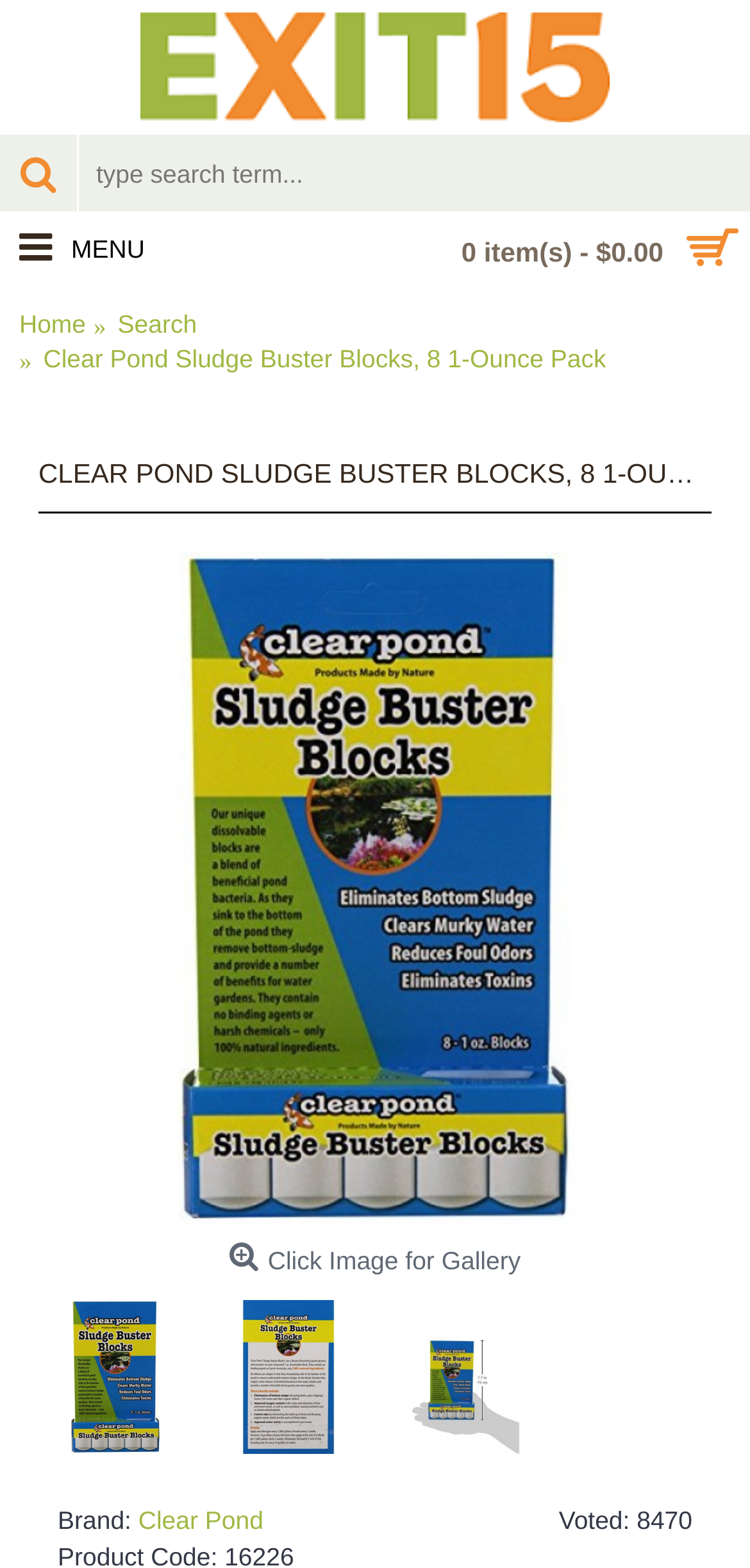Specify the bounding box coordinates of the element's area that should be clicked to execute the given instruction: "add item to cart". The coordinates should be four float numbers between 0 and 1, i.e., [left, top, right, bottom].

[0.0, 0.135, 1.0, 0.184]